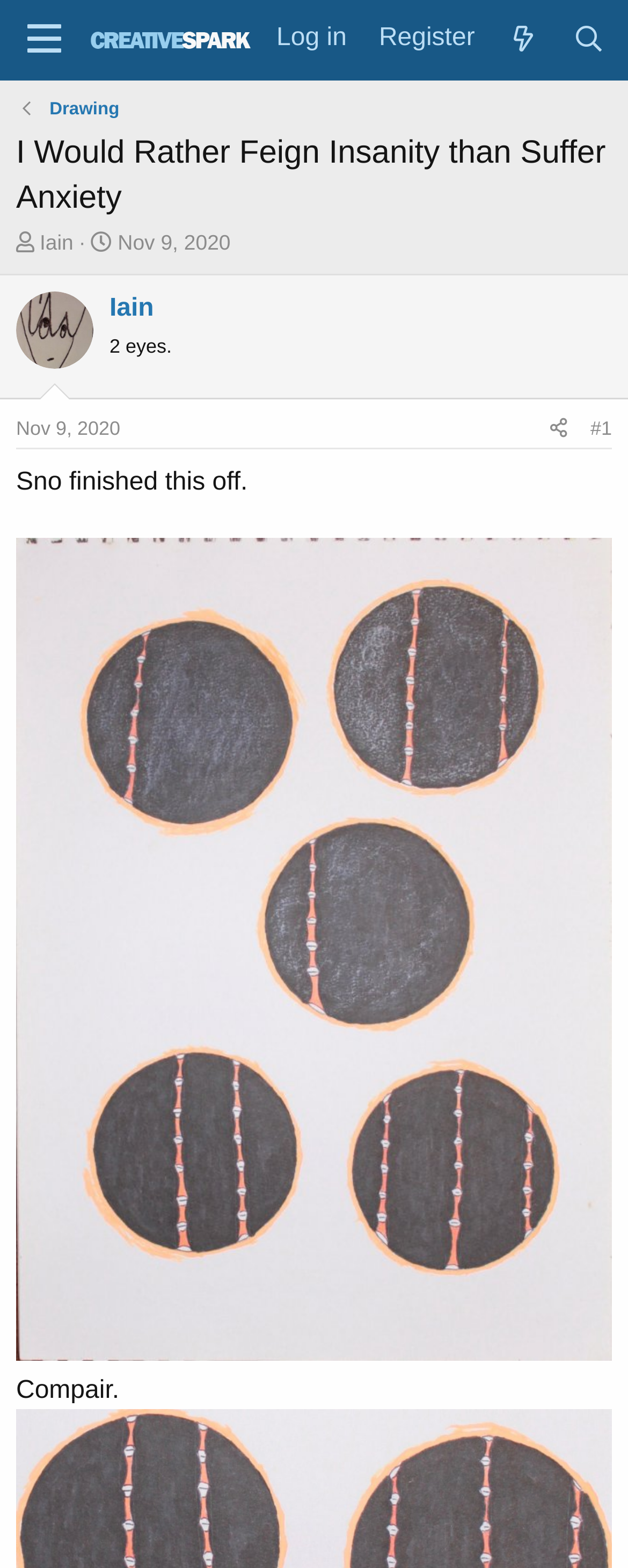Please identify the bounding box coordinates for the region that you need to click to follow this instruction: "Search for a topic".

[0.886, 0.005, 0.99, 0.046]